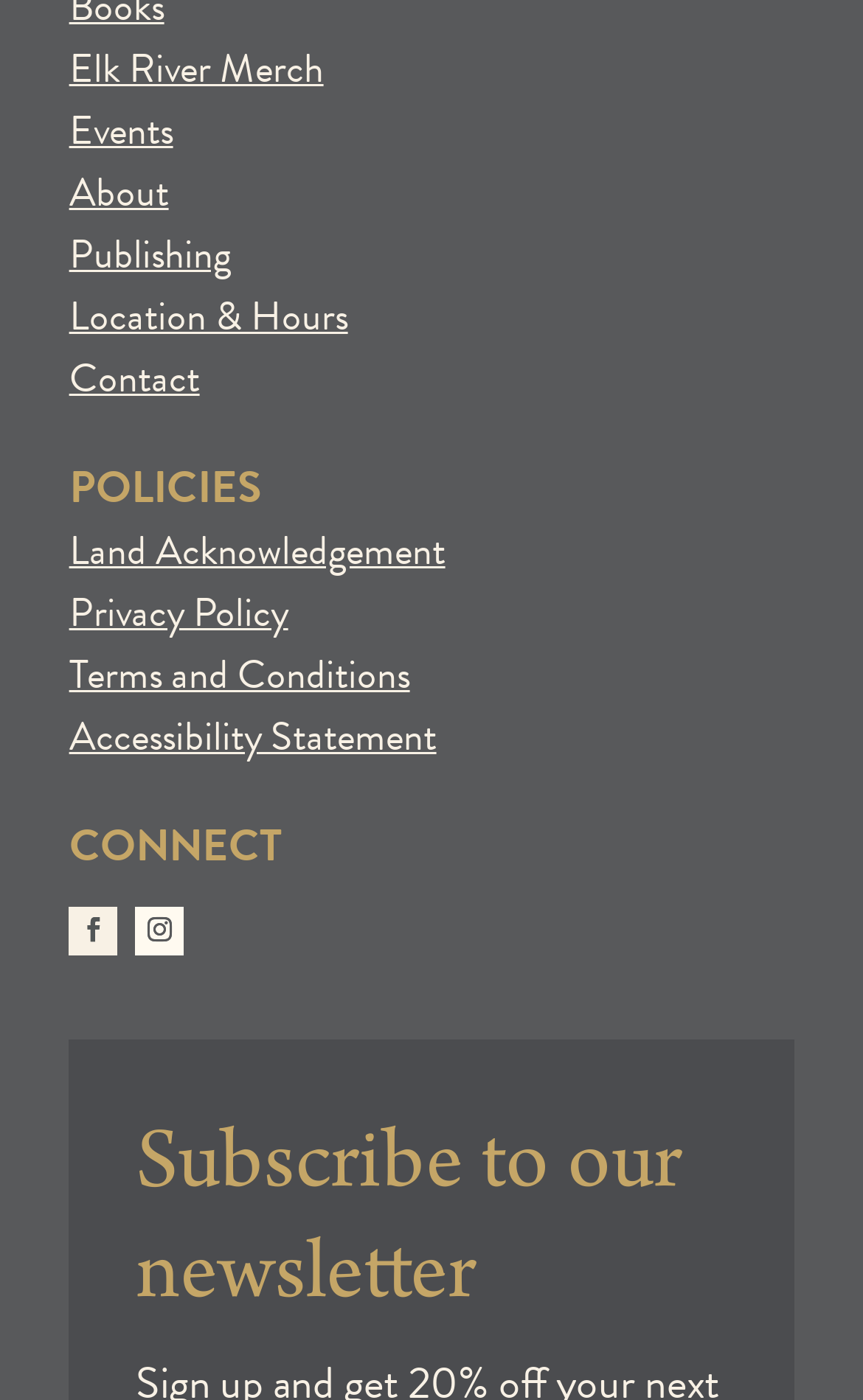Determine the bounding box coordinates of the clickable element to complete this instruction: "Check the privacy policy". Provide the coordinates in the format of four float numbers between 0 and 1, [left, top, right, bottom].

[0.08, 0.416, 0.334, 0.458]